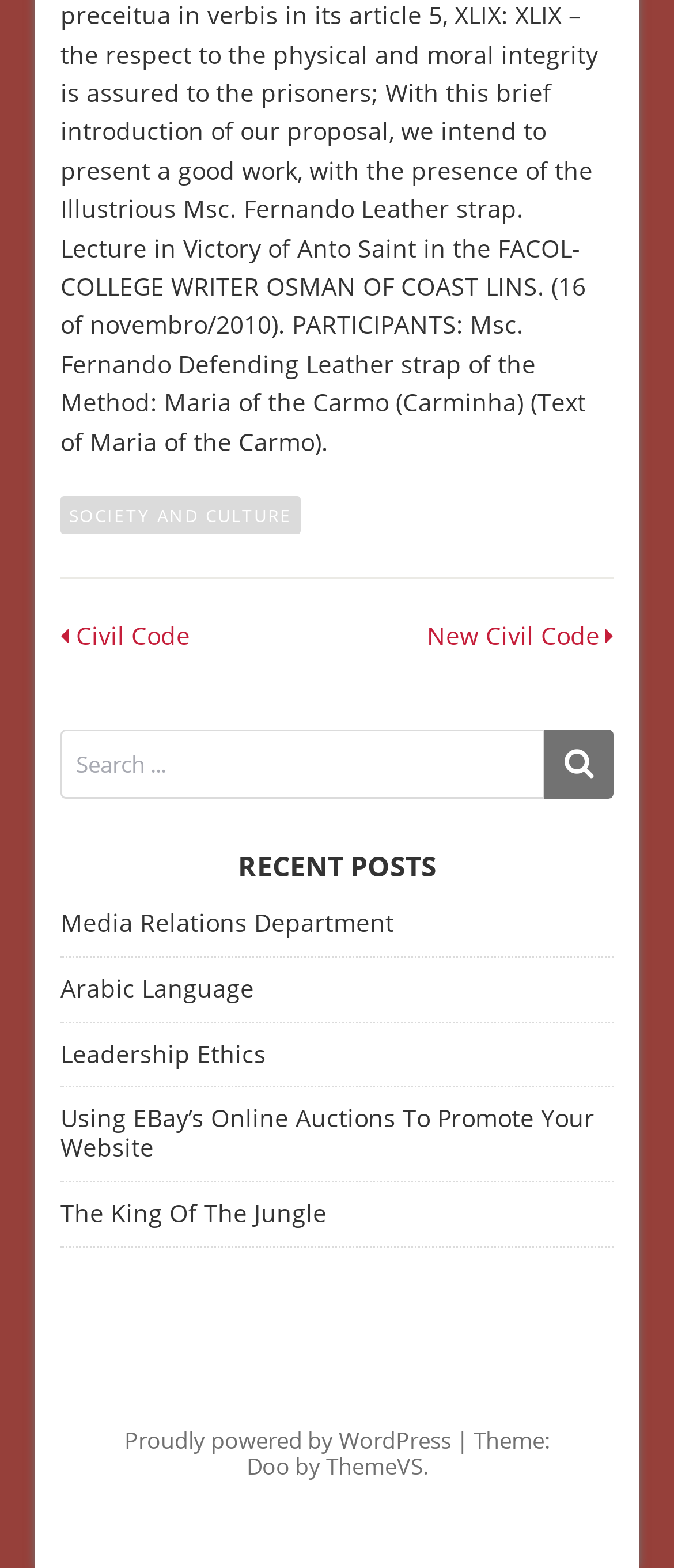Indicate the bounding box coordinates of the element that must be clicked to execute the instruction: "Visit the Civil Code page". The coordinates should be given as four float numbers between 0 and 1, i.e., [left, top, right, bottom].

[0.113, 0.397, 0.282, 0.415]